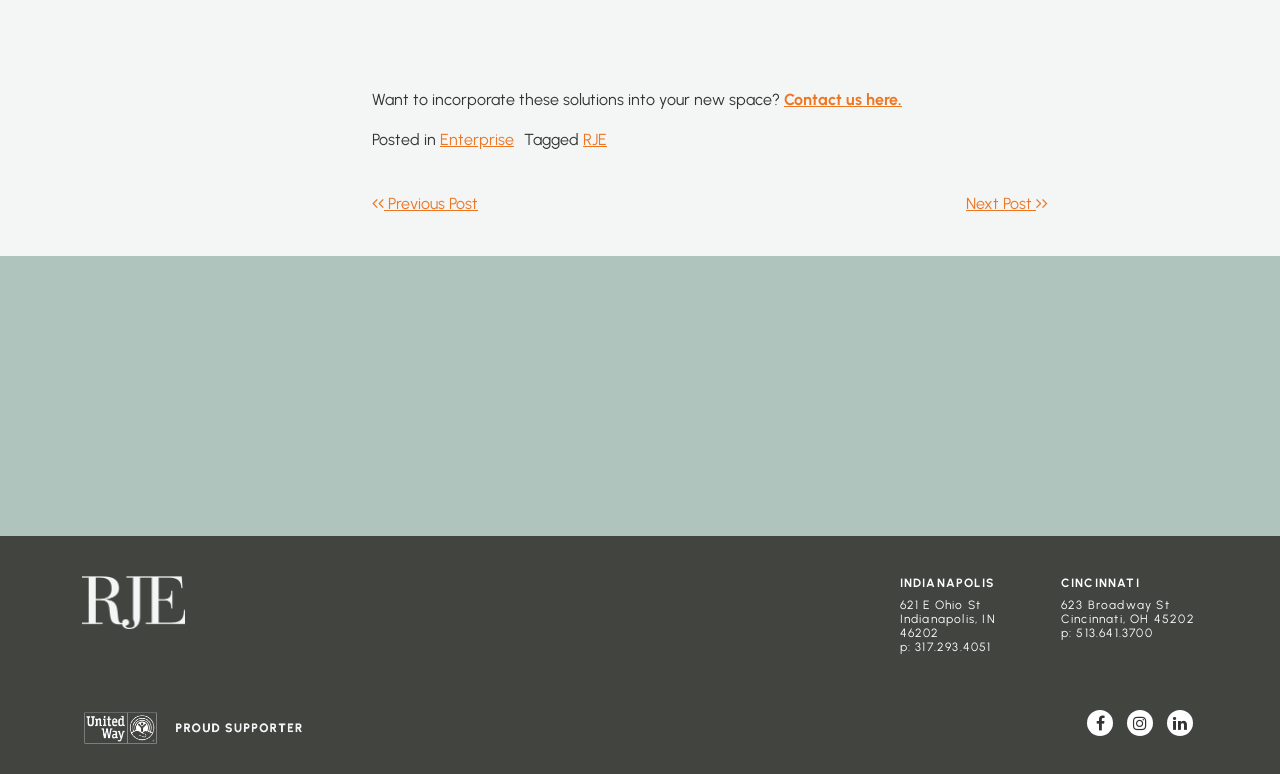Show the bounding box coordinates for the element that needs to be clicked to execute the following instruction: "Contact us". Provide the coordinates in the form of four float numbers between 0 and 1, i.e., [left, top, right, bottom].

[0.612, 0.116, 0.705, 0.14]